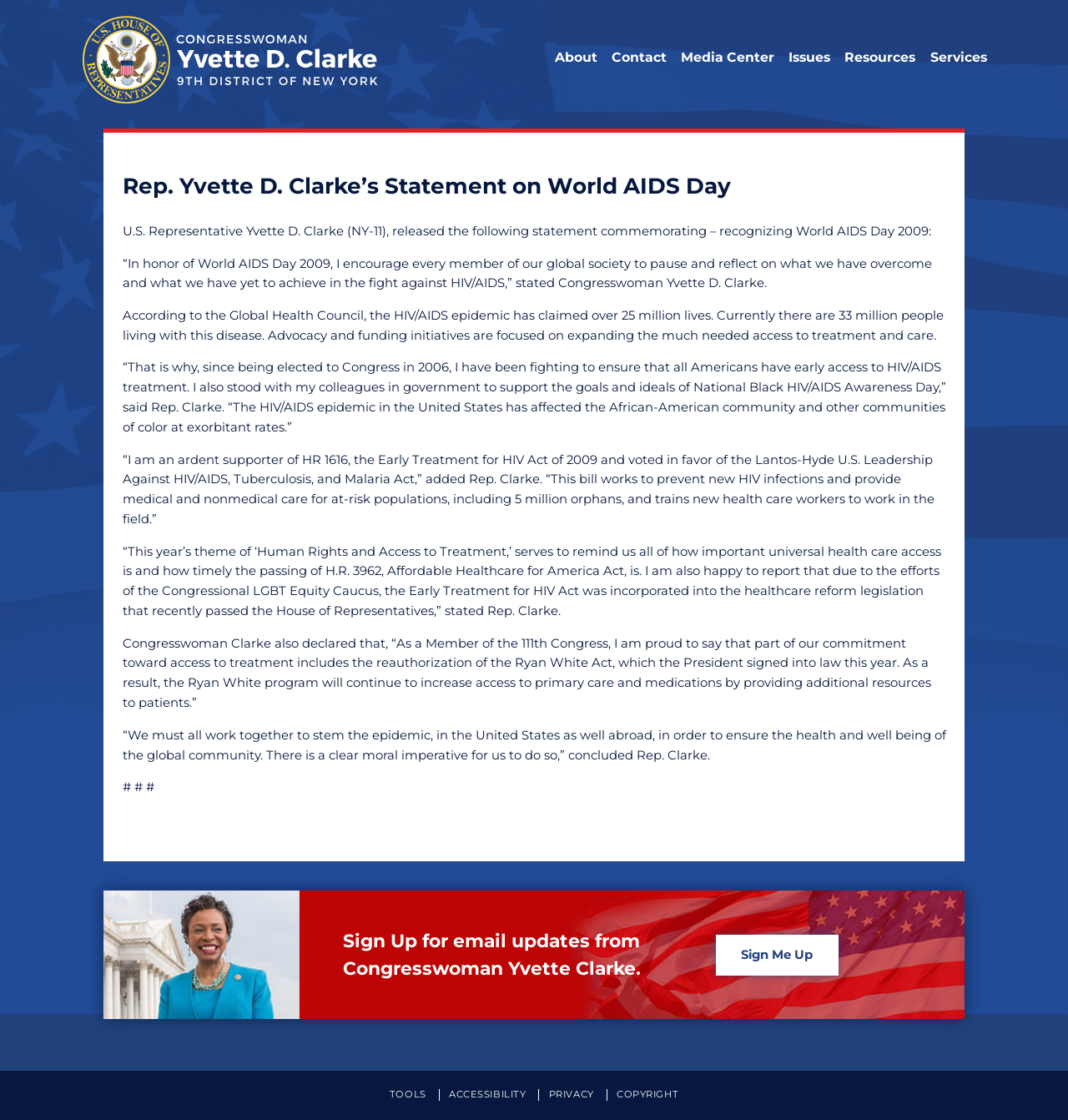Respond to the following query with just one word or a short phrase: 
What is the name of the healthcare reform legislation that recently passed the House of Representatives?

Affordable Healthcare for America Act